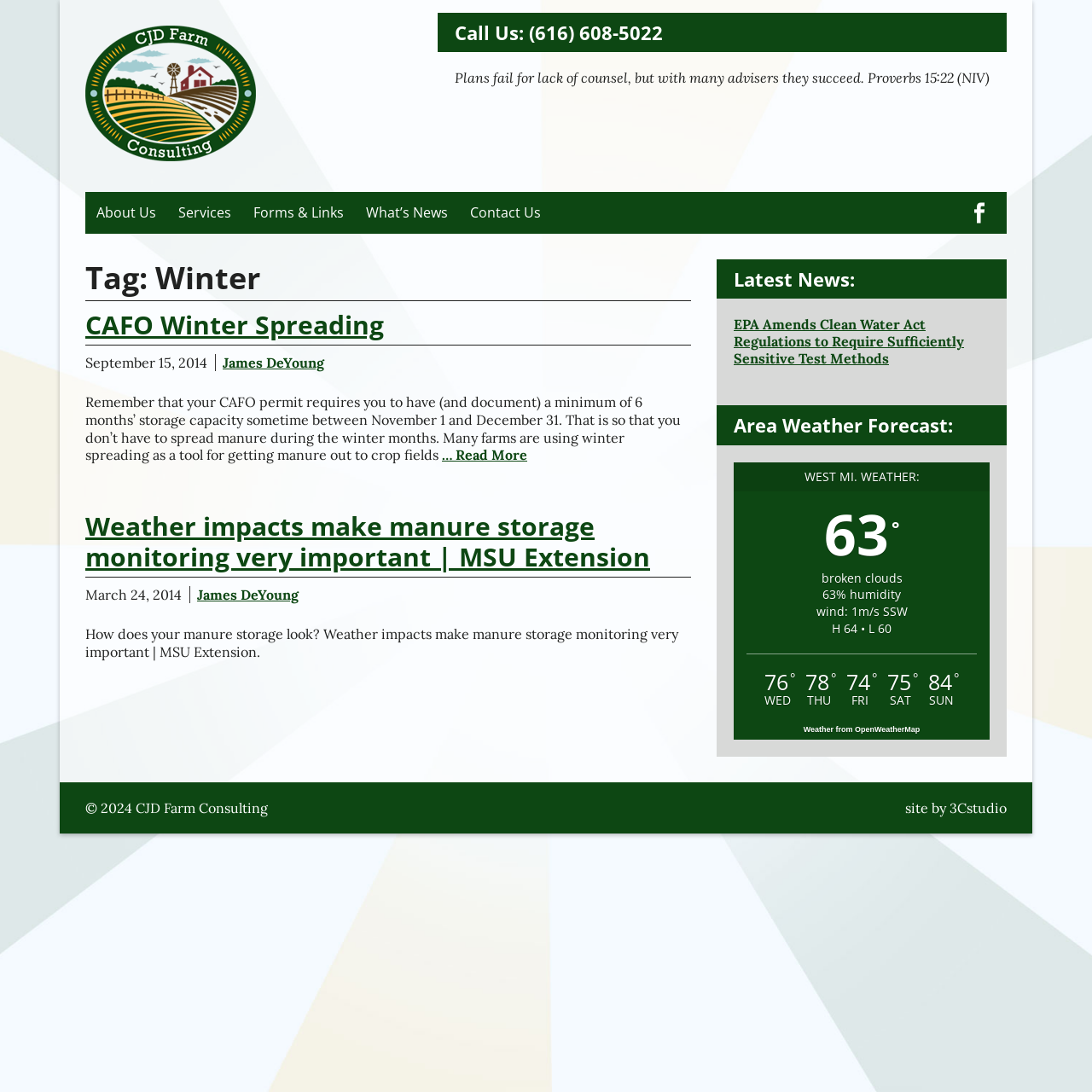Locate the bounding box coordinates of the region to be clicked to comply with the following instruction: "Read the article about CAFO Winter Spreading". The coordinates must be four float numbers between 0 and 1, in the form [left, top, right, bottom].

[0.078, 0.284, 0.633, 0.445]